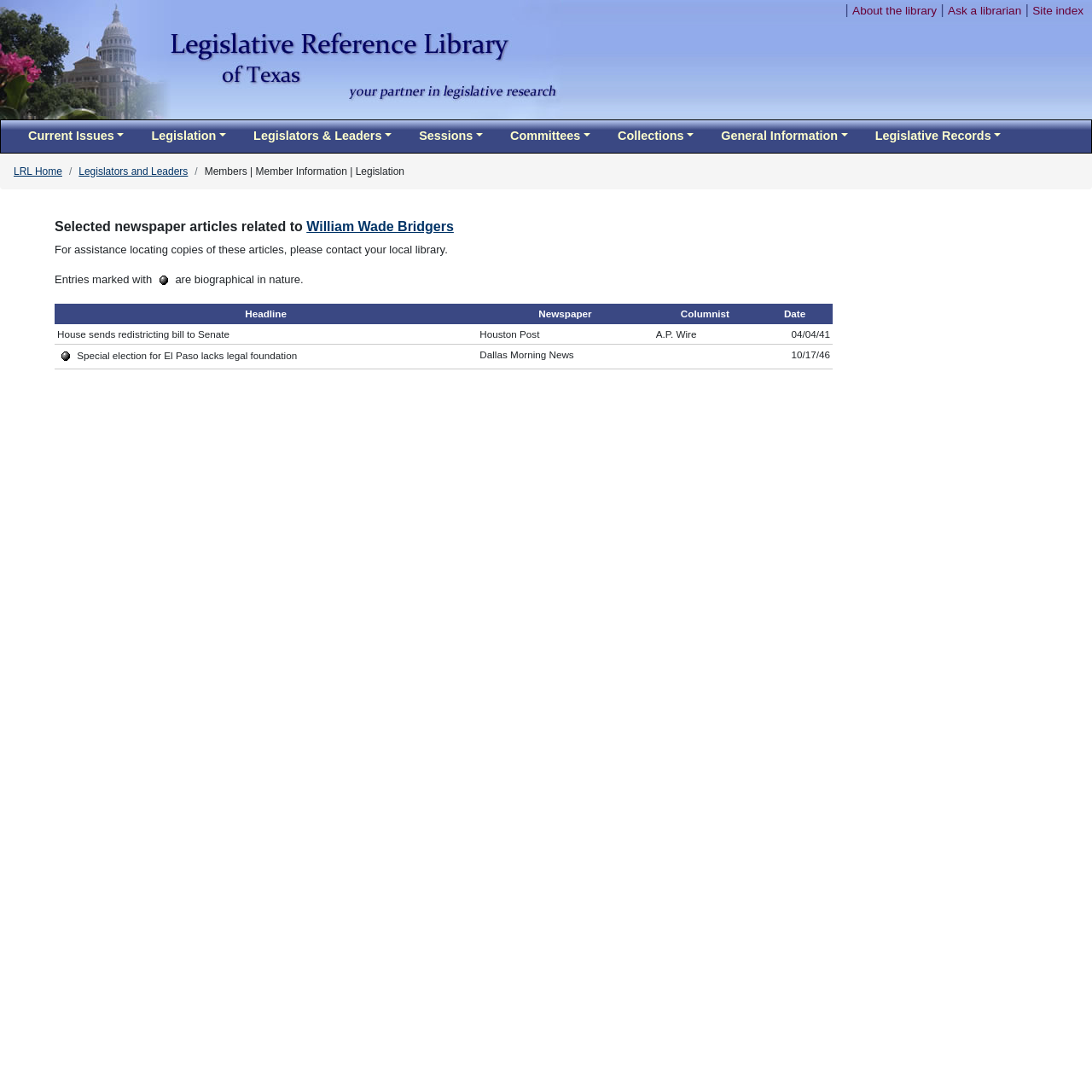Please determine the bounding box coordinates of the section I need to click to accomplish this instruction: "Click the 'About the library' link".

[0.781, 0.004, 0.858, 0.016]